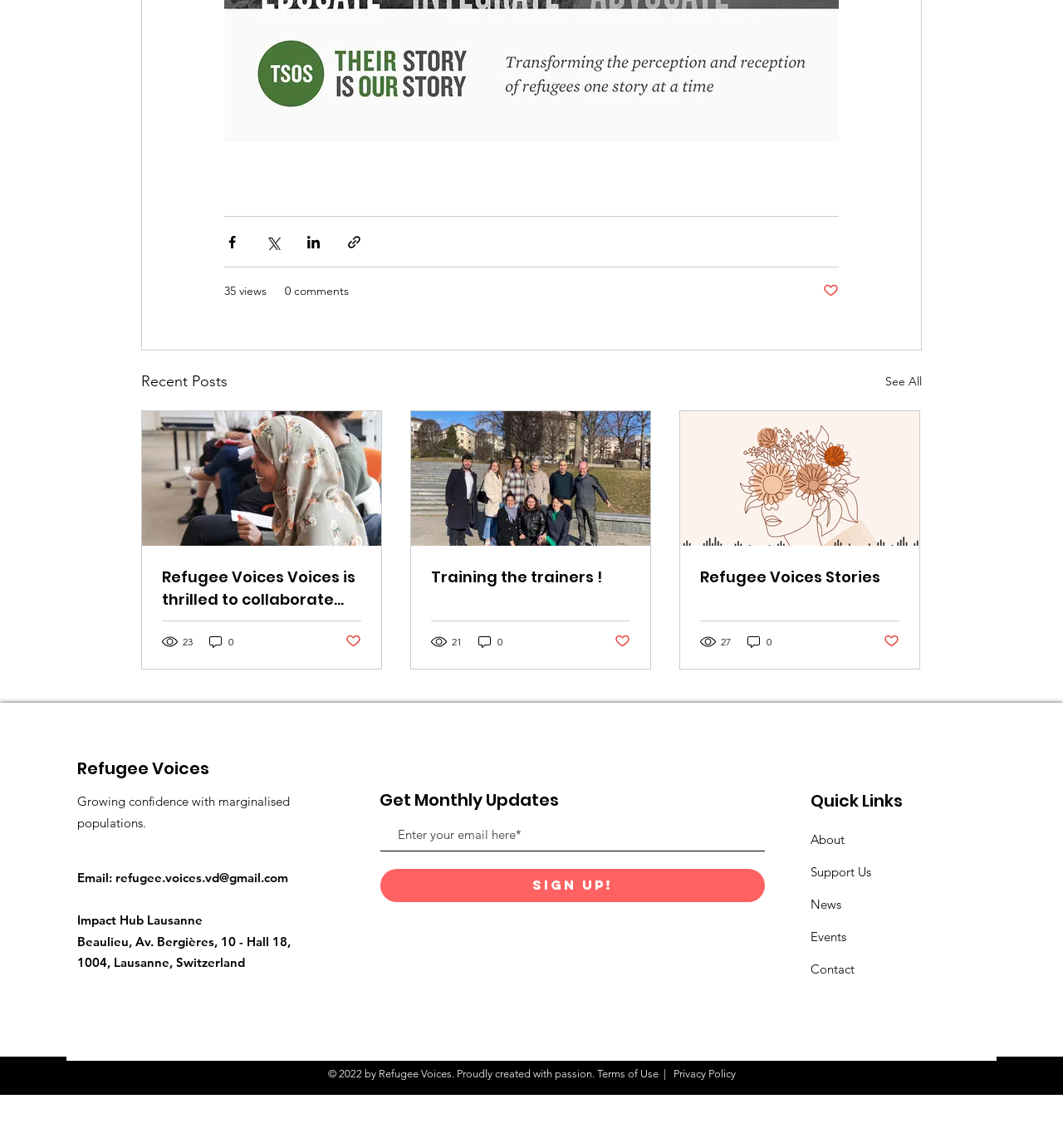Using the webpage screenshot, find the UI element described by parent_node: Training the trainers !. Provide the bounding box coordinates in the format (top-left x, top-left y, bottom-right x, bottom-right y), ensuring all values are floating point numbers between 0 and 1.

[0.387, 0.358, 0.612, 0.475]